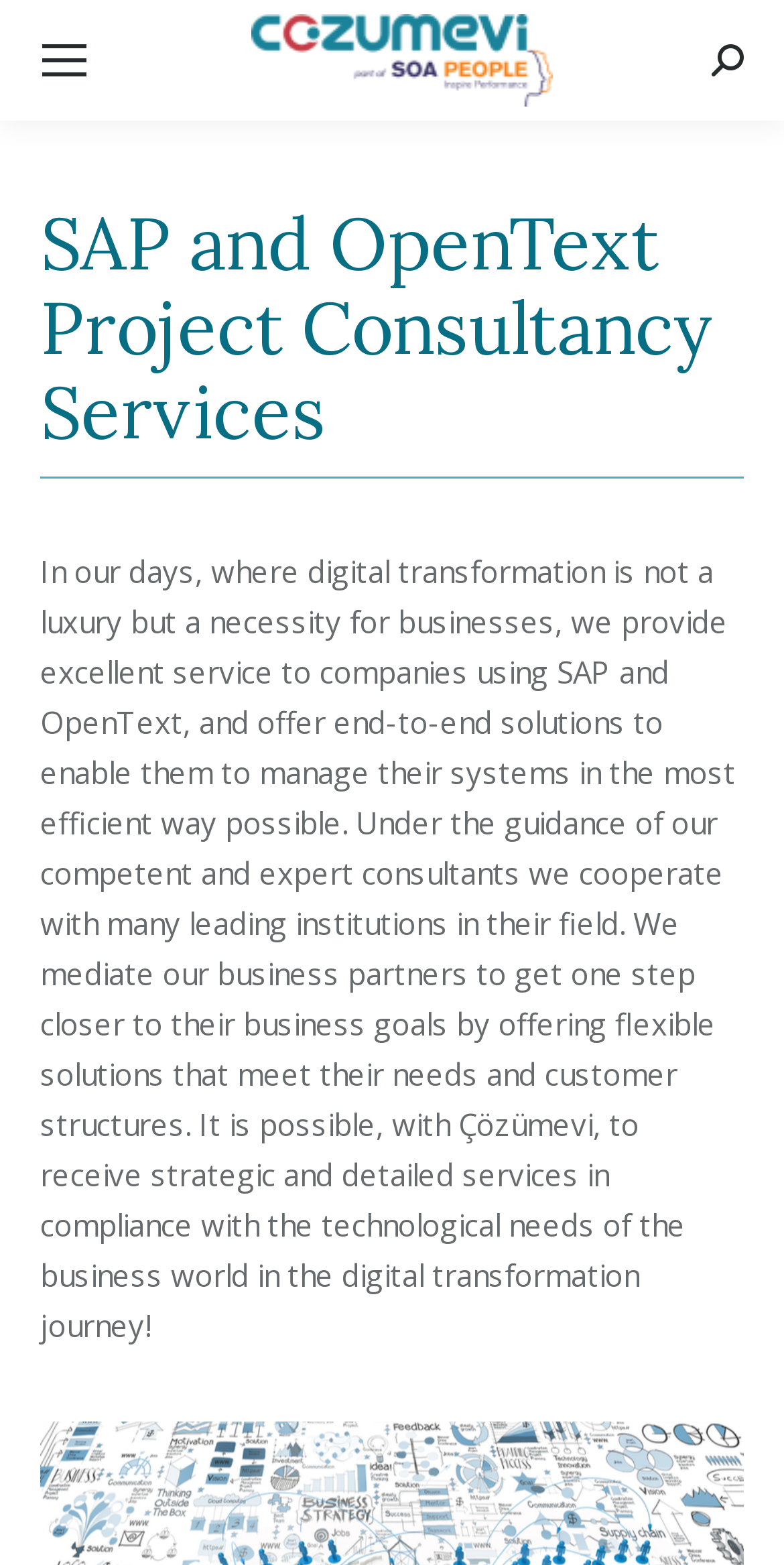Determine the bounding box of the UI component based on this description: "aria-label="Mobile menu icon"". The bounding box coordinates should be four float values between 0 and 1, i.e., [left, top, right, bottom].

[0.051, 0.023, 0.113, 0.054]